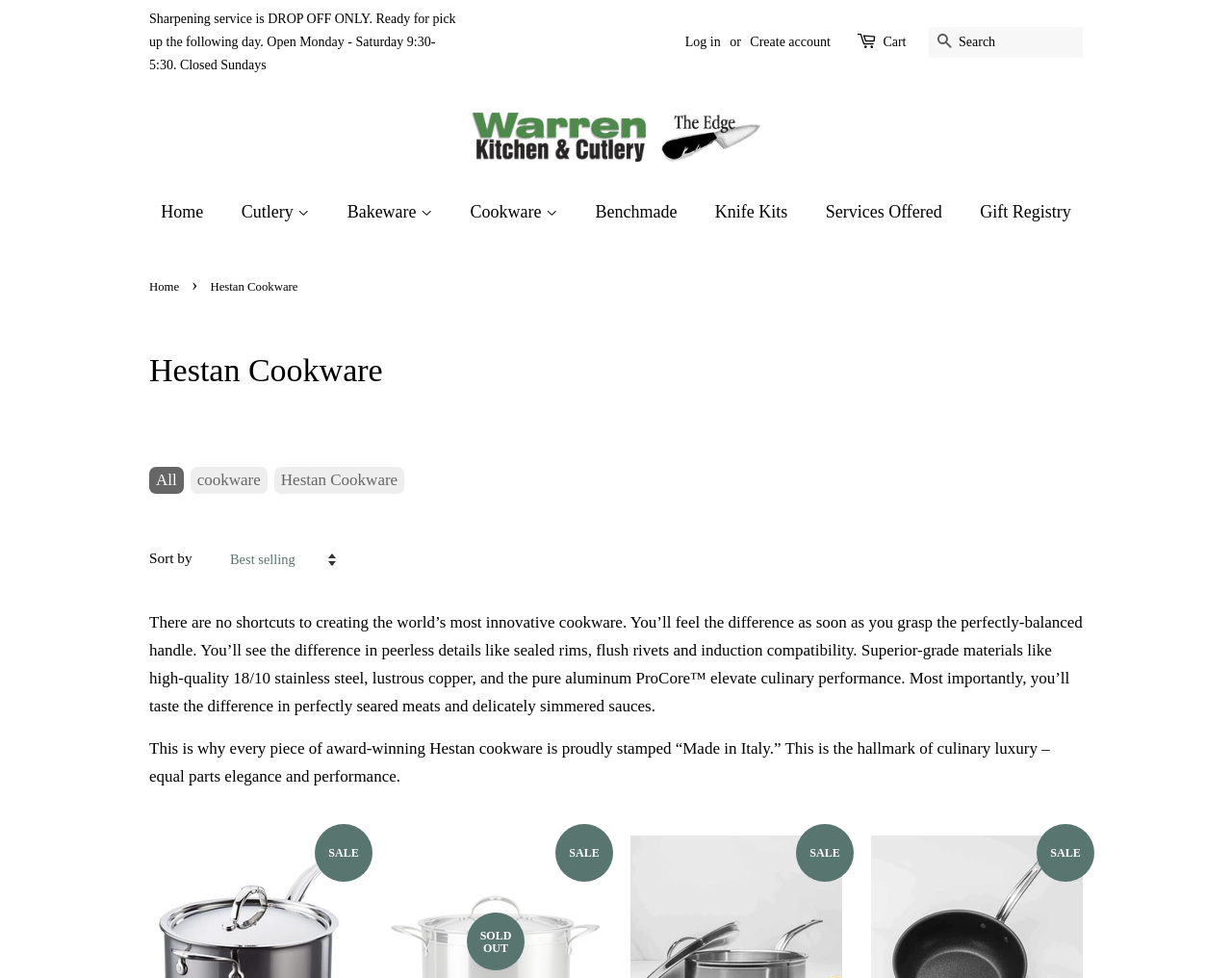For the following element description, predict the bounding box coordinates in the format (top-left x, top-left y, bottom-right x, bottom-right y). All values should be floating point numbers between 0 and 1. Description: Field Company Cast Iron

[0.37, 0.318, 0.525, 0.357]